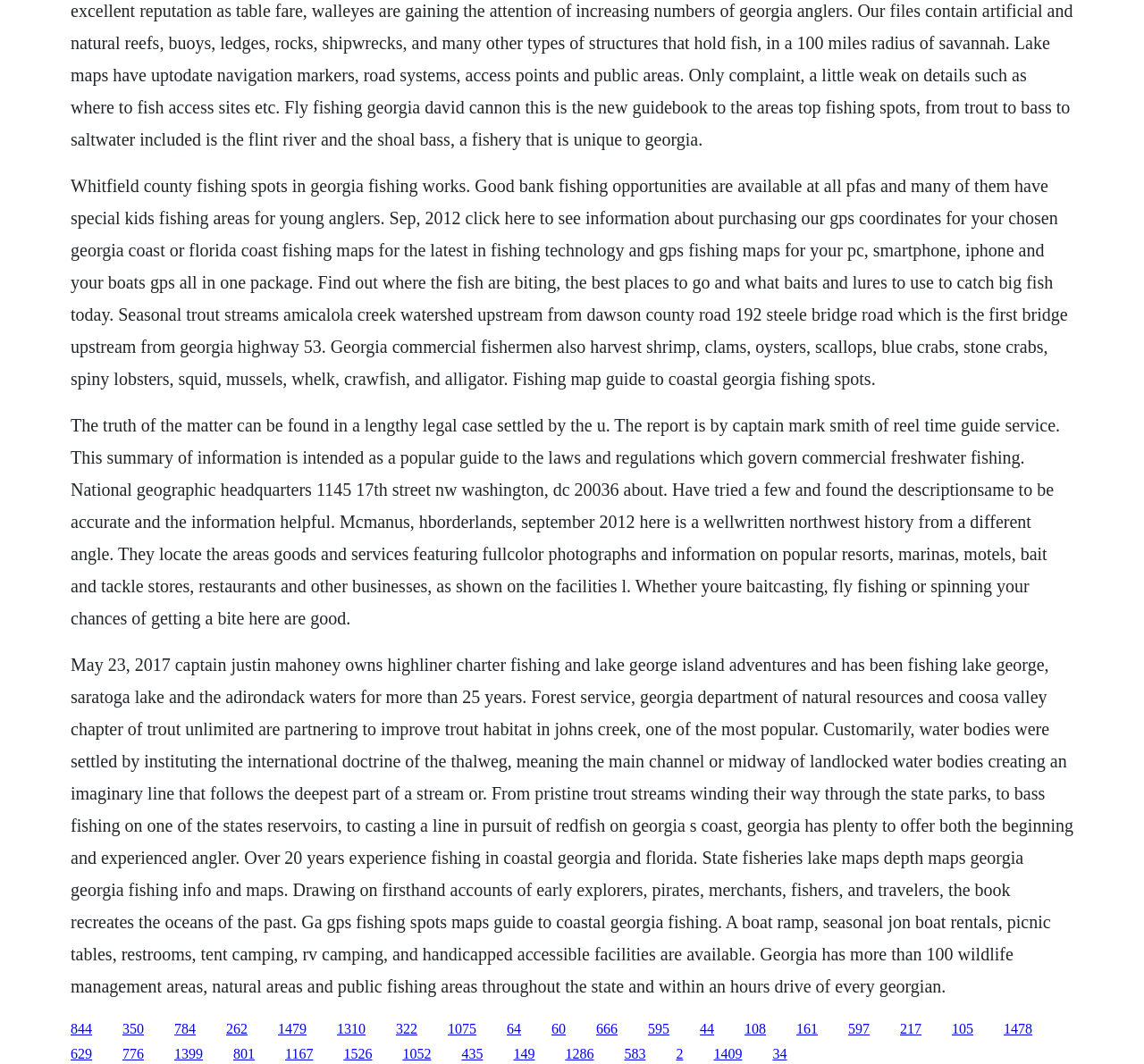Reply to the question below using a single word or brief phrase:
How many years of experience does Captain Justin Mahoney have?

More than 25 years